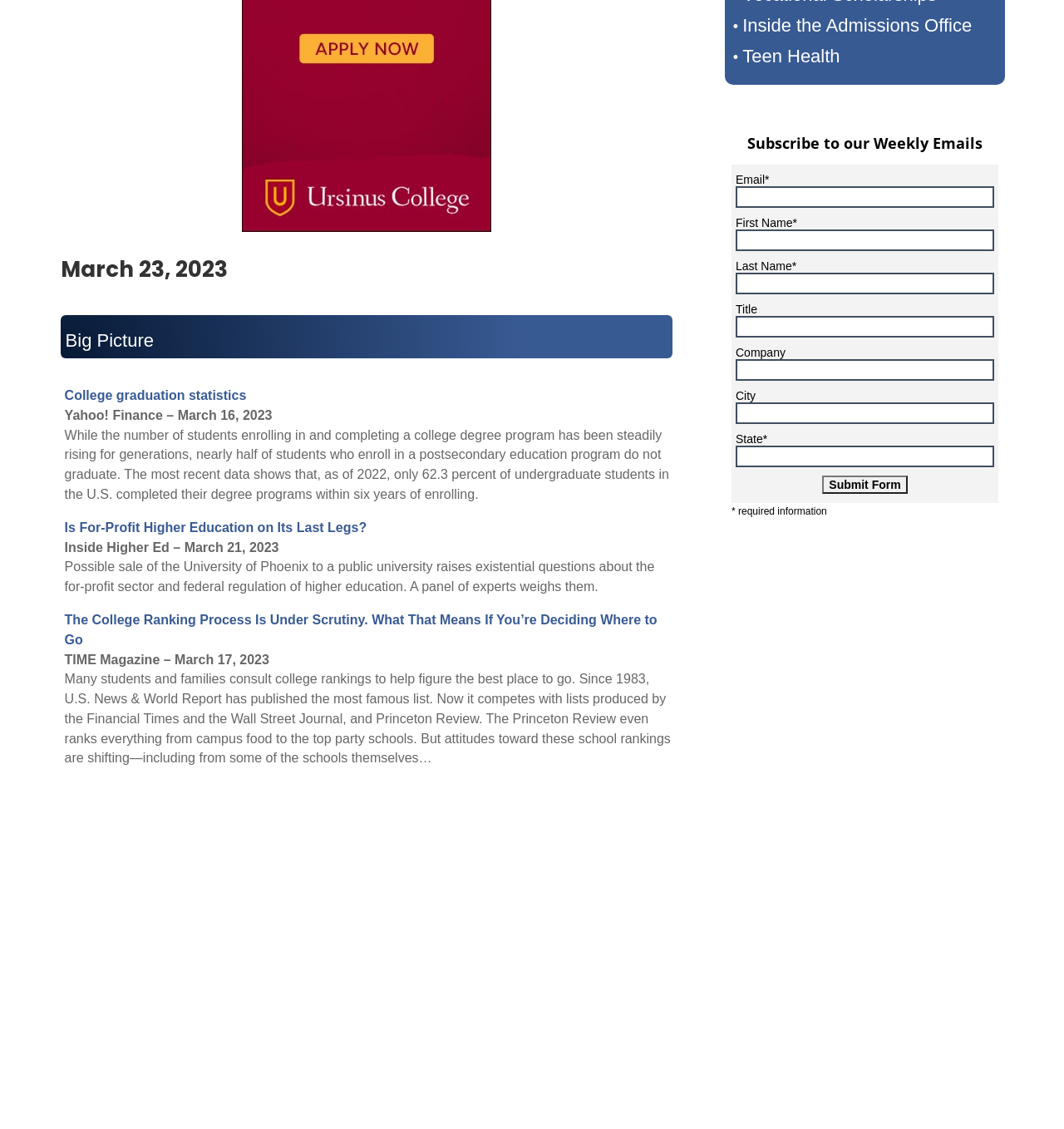Please provide the bounding box coordinates in the format (top-left x, top-left y, bottom-right x, bottom-right y). Remember, all values are floating point numbers between 0 and 1. What is the bounding box coordinate of the region described as: Inside the Admissions Office

[0.698, 0.013, 0.913, 0.032]